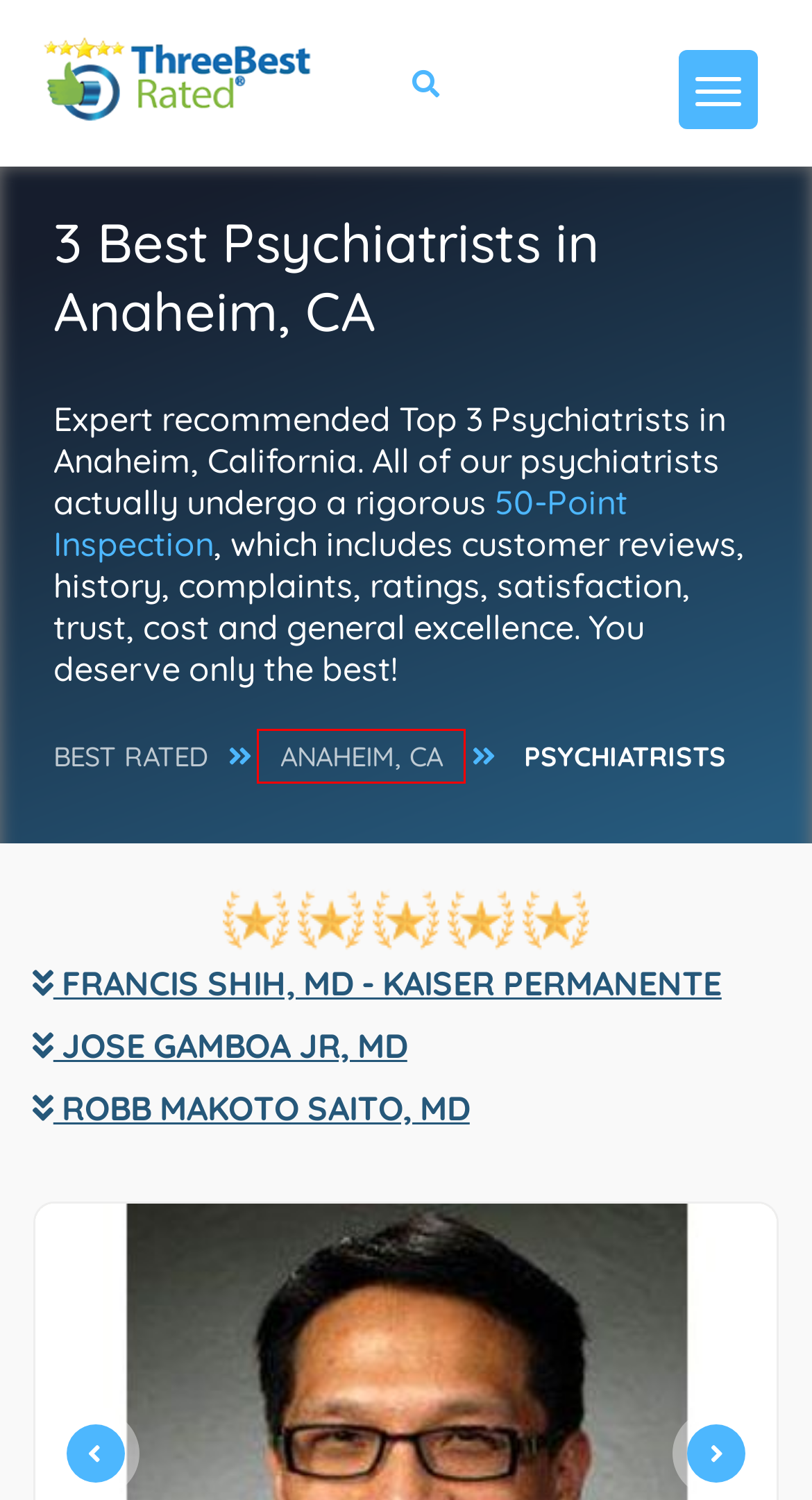You are provided with a screenshot of a webpage that has a red bounding box highlighting a UI element. Choose the most accurate webpage description that matches the new webpage after clicking the highlighted element. Here are your choices:
A. 3 Best Neurologists in Anaheim, CA - Expert Recommendations
B. Best Businesses in Anaheim, CA - ThreeBestRated.com
C. 3 Best Orthopedics in Anaheim, CA - Expert Recommendations
D. 3 Best Plastic Surgeon in Anaheim, CA - Expert Recommendations
E. Finding the best business, it is easy as pie - ThreeBestRated.com
F. Terms of Service Agreement - ThreeBestRated.com
G. 3 Best Gastroenterologists in Anaheim, CA - Expert Recommendations
H. Three Best Rated® 50-Point Inspection - ThreeBestRated.com

B